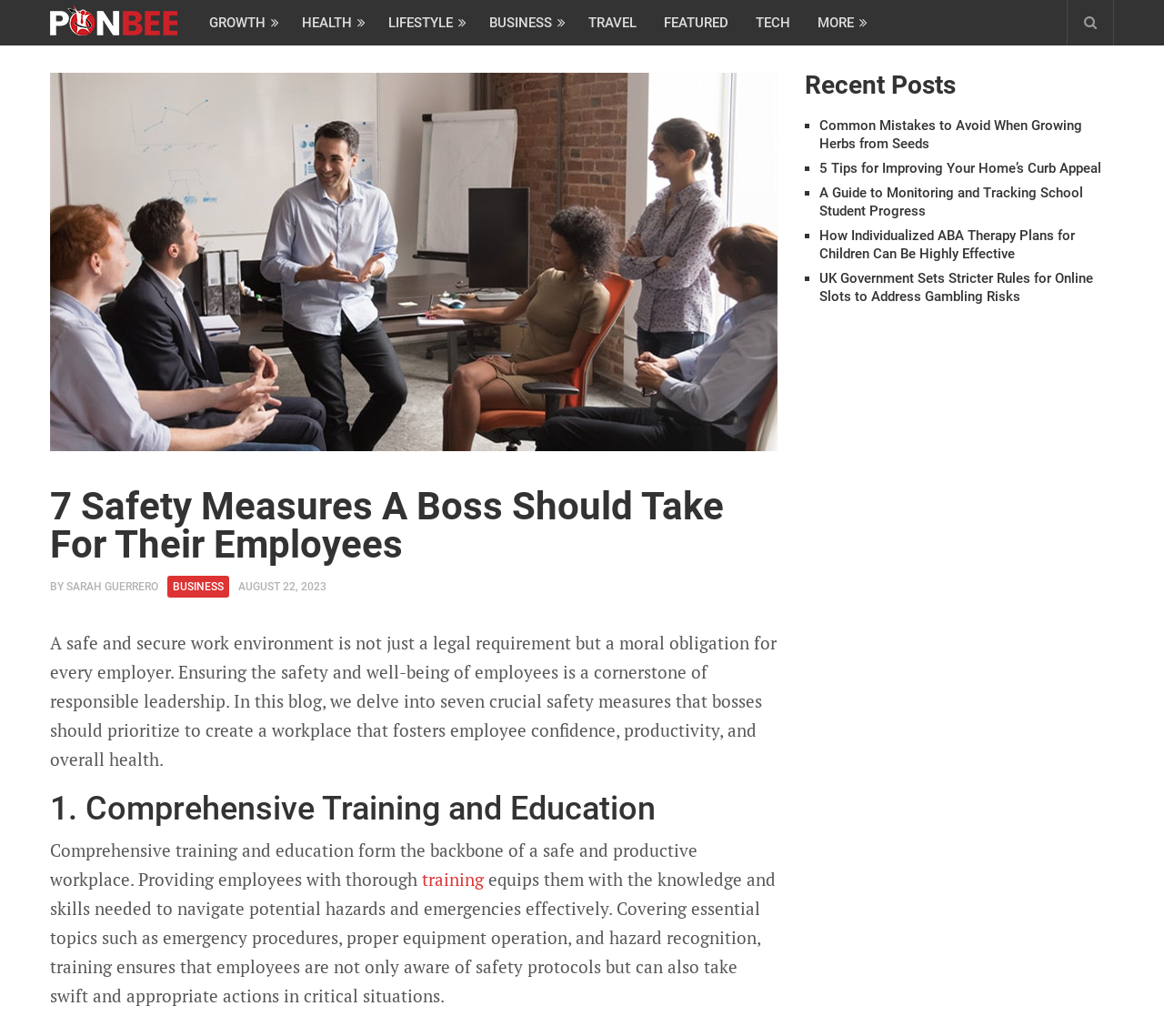Illustrate the webpage thoroughly, mentioning all important details.

The webpage appears to be a blog article titled "7 Safety Measures A Boss Should Take For Their Employees" from PONBEE. At the top, there are seven navigation links: GROWTH, HEALTH, LIFESTYLE, BUSINESS, TRAVEL, FEATURED, and TECH, followed by a MORE link. Below these links, there is a large image related to the article's topic.

The main content of the article is divided into sections. The title of the article is displayed prominently, followed by the author's name, Sarah Guerrero, and the publication date, August 22, 2023. The introductory paragraph explains the importance of a safe and secure work environment for employees.

The first section of the article is titled "1. Comprehensive Training and Education" and discusses the significance of providing employees with thorough training and education to ensure a safe and productive workplace. This section includes a link to "training" and describes the essential topics that should be covered in such training.

To the right of the main content, there is a complementary section titled "Recent Posts" that lists five recent articles with links to each. The articles cover various topics, including growing herbs from seeds, improving home curb appeal, monitoring student progress, individualized ABA therapy plans, and online slots gambling risks.

At the bottom right of the page, there is an advertisement iframe.